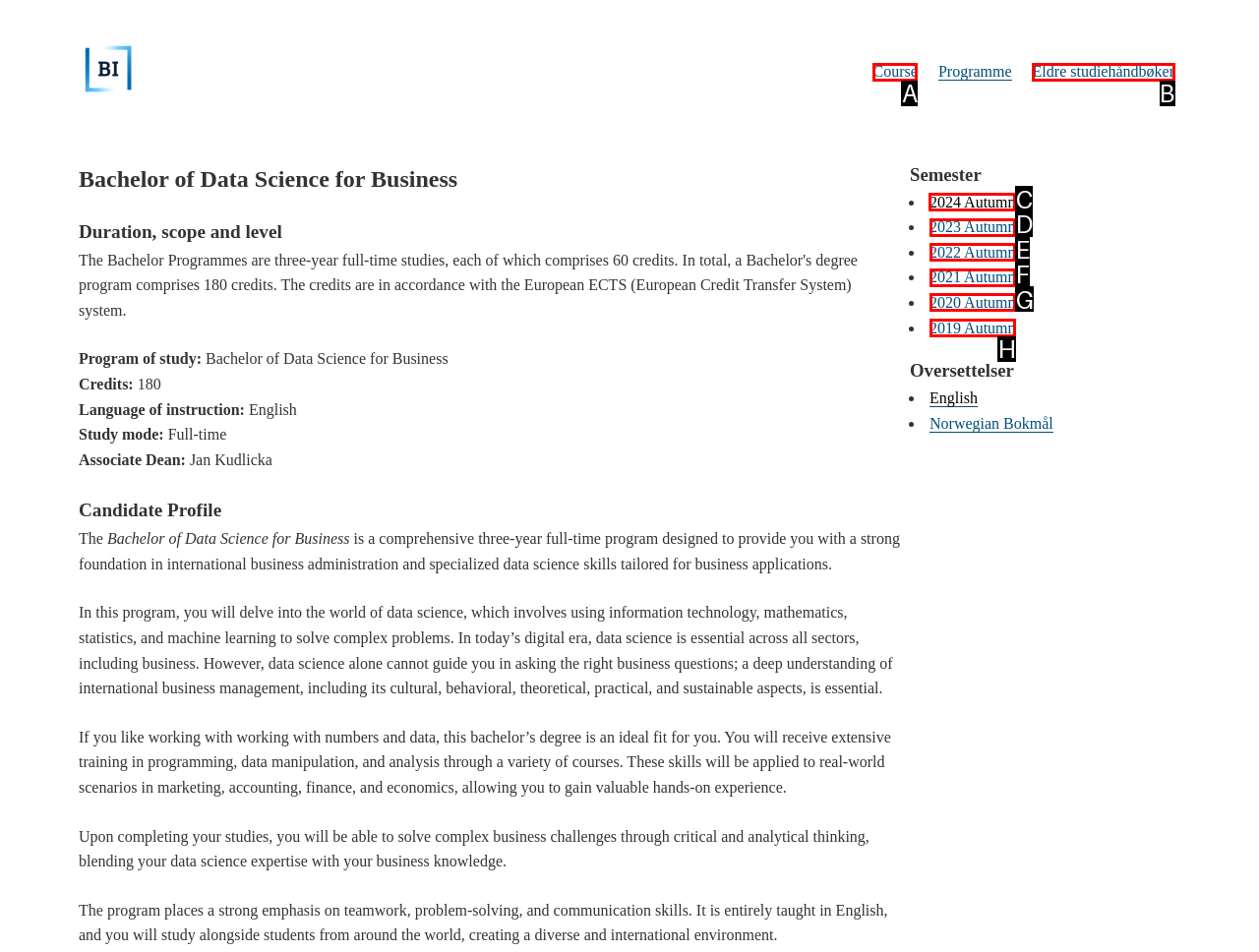Choose the letter that corresponds to the correct button to accomplish the task: View the 2024 Autumn semester details
Reply with the letter of the correct selection only.

C